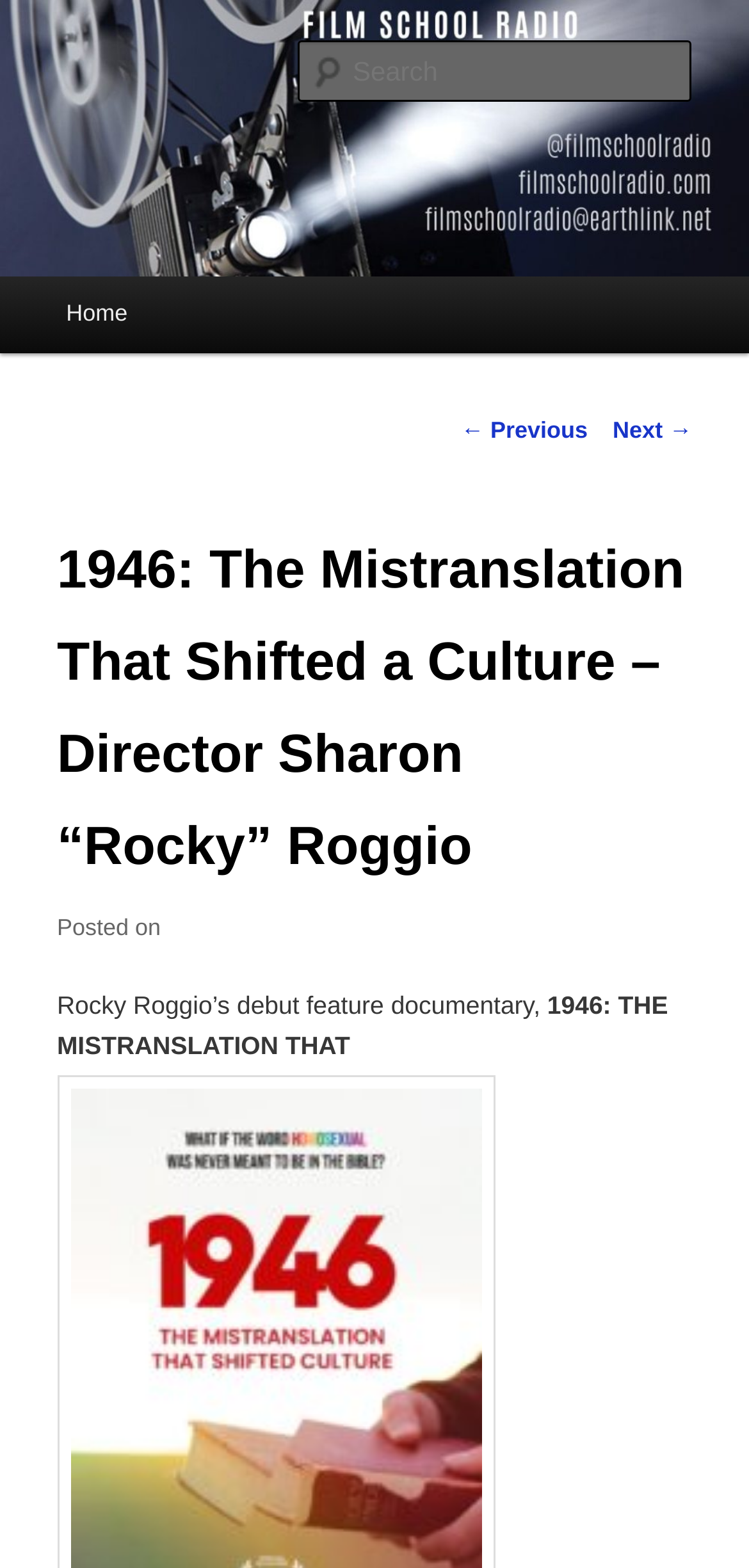What is the name of the radio show?
Look at the image and respond with a one-word or short phrase answer.

Film School Radio